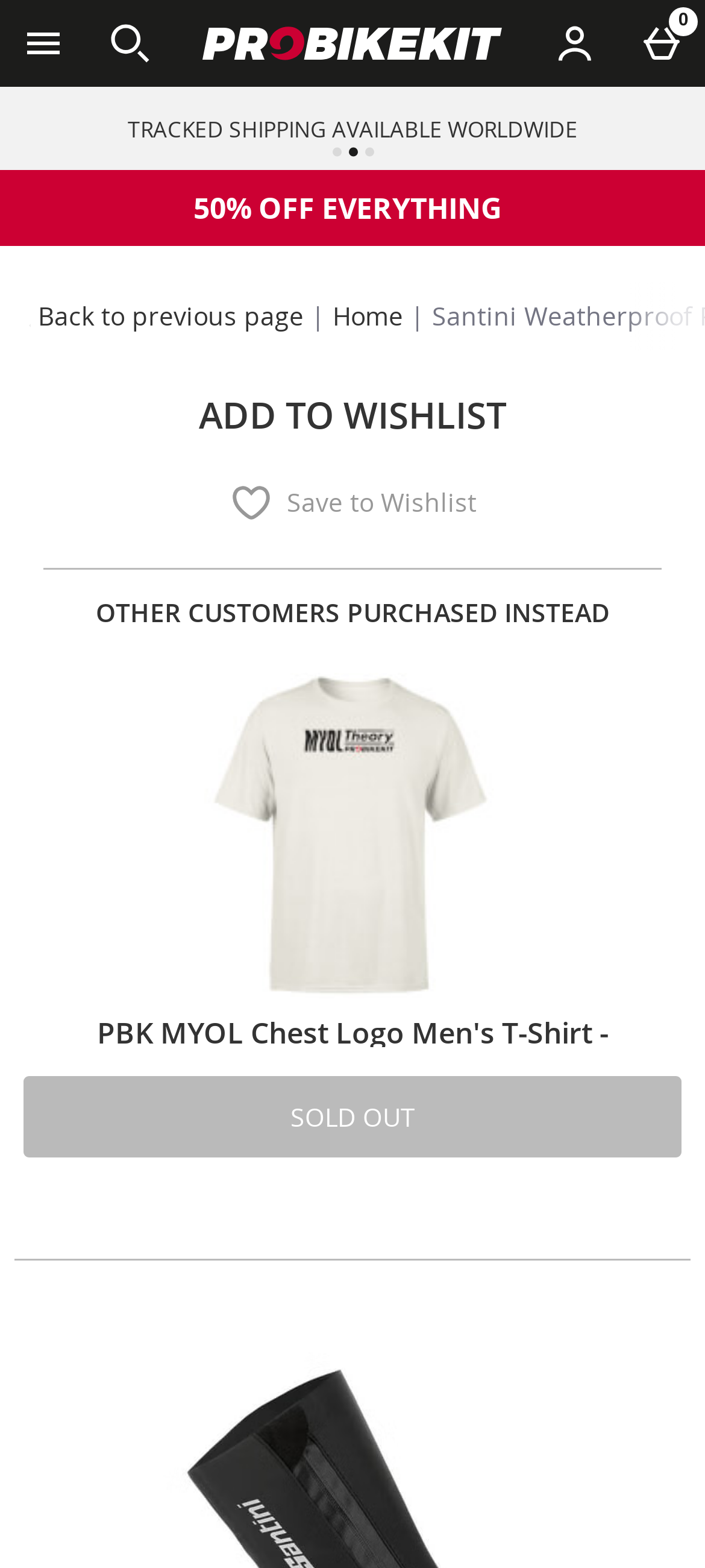What is the brand of the website?
Analyze the image and deliver a detailed answer to the question.

I inferred this by looking at the link 'Pro Bike Kit (Canada)' at the top of the webpage, which suggests that Pro Bike Kit is the brand of the website.